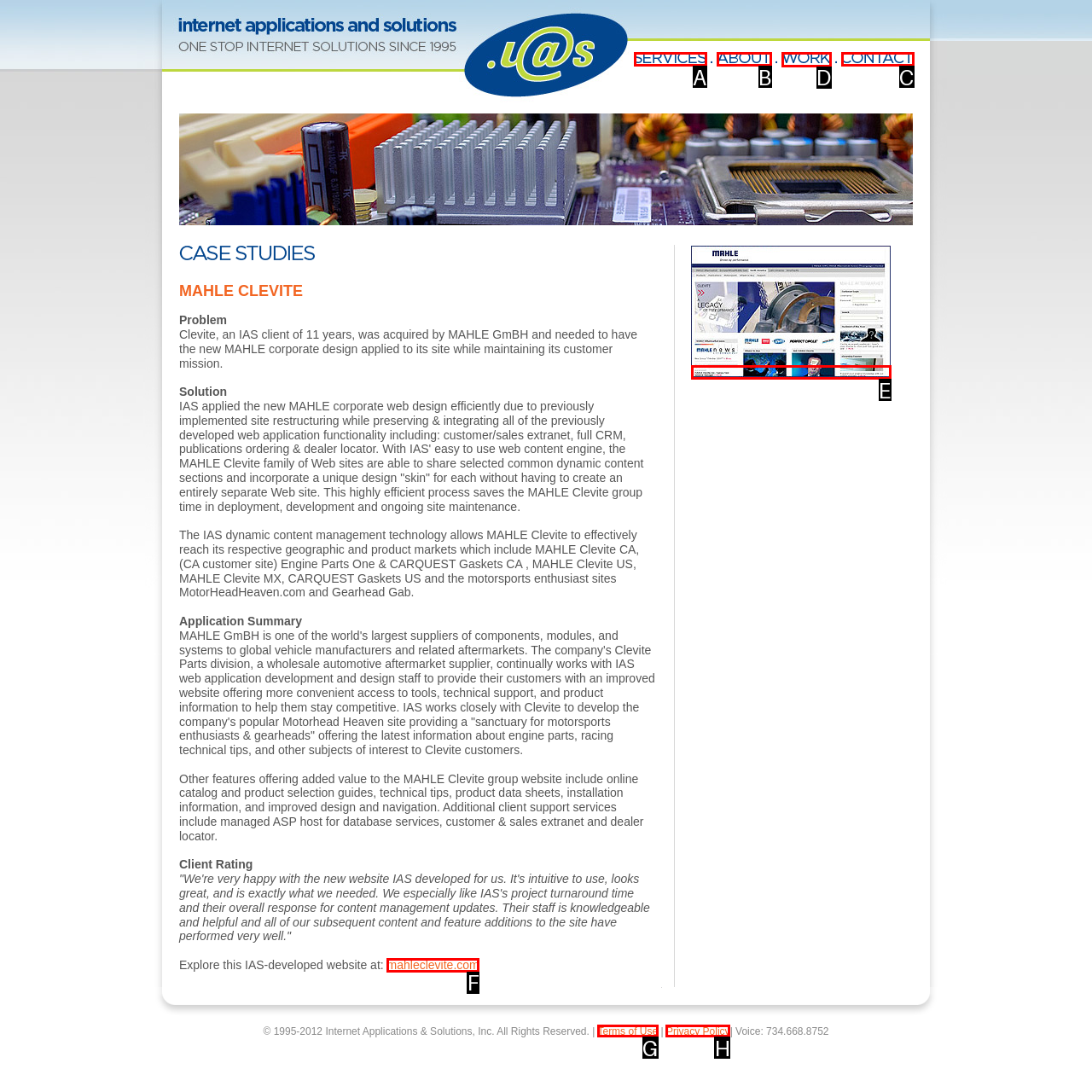Select the correct HTML element to complete the following task: Click the WORK link
Provide the letter of the choice directly from the given options.

D